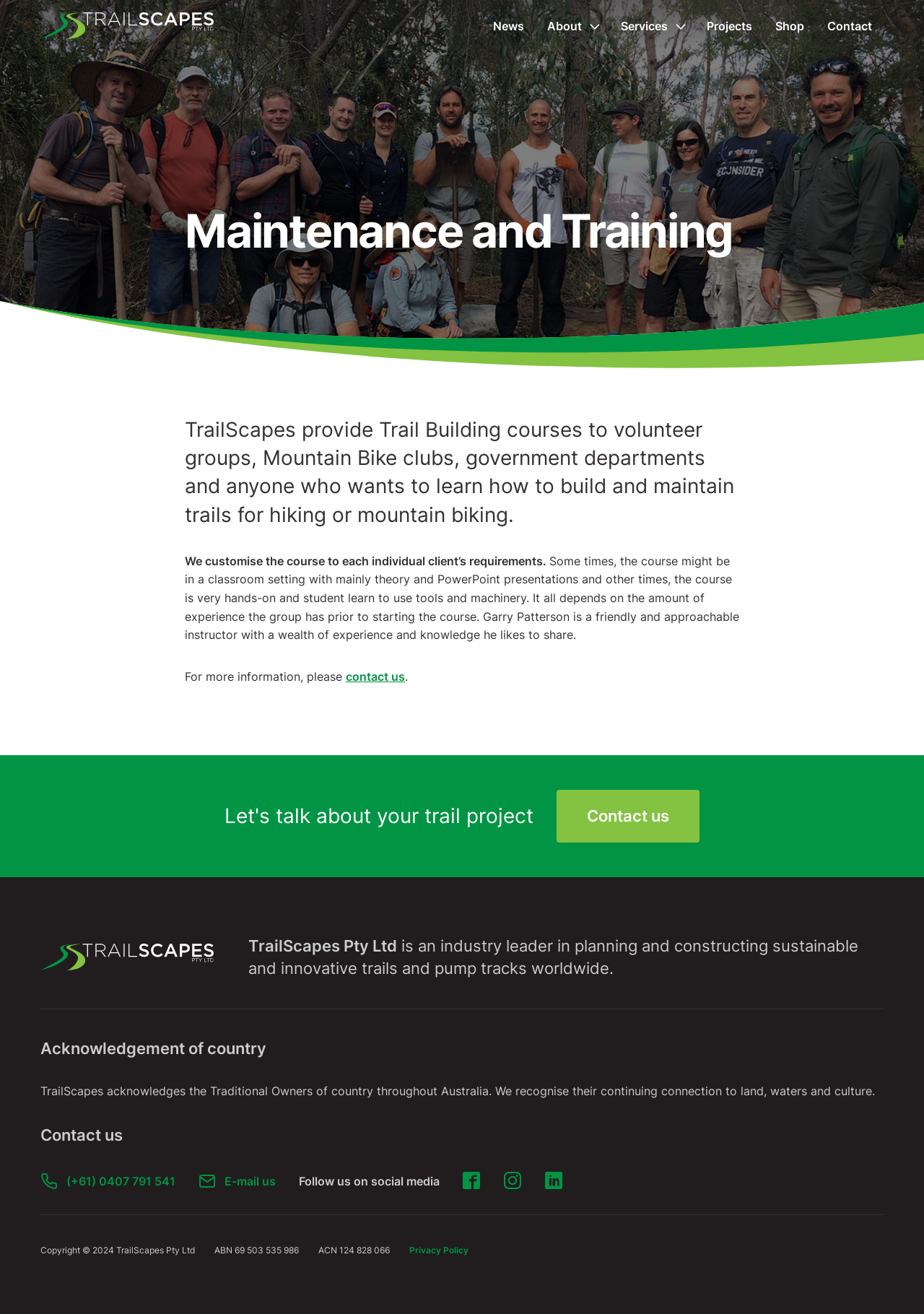Extract the primary heading text from the webpage.

Maintenance and Training